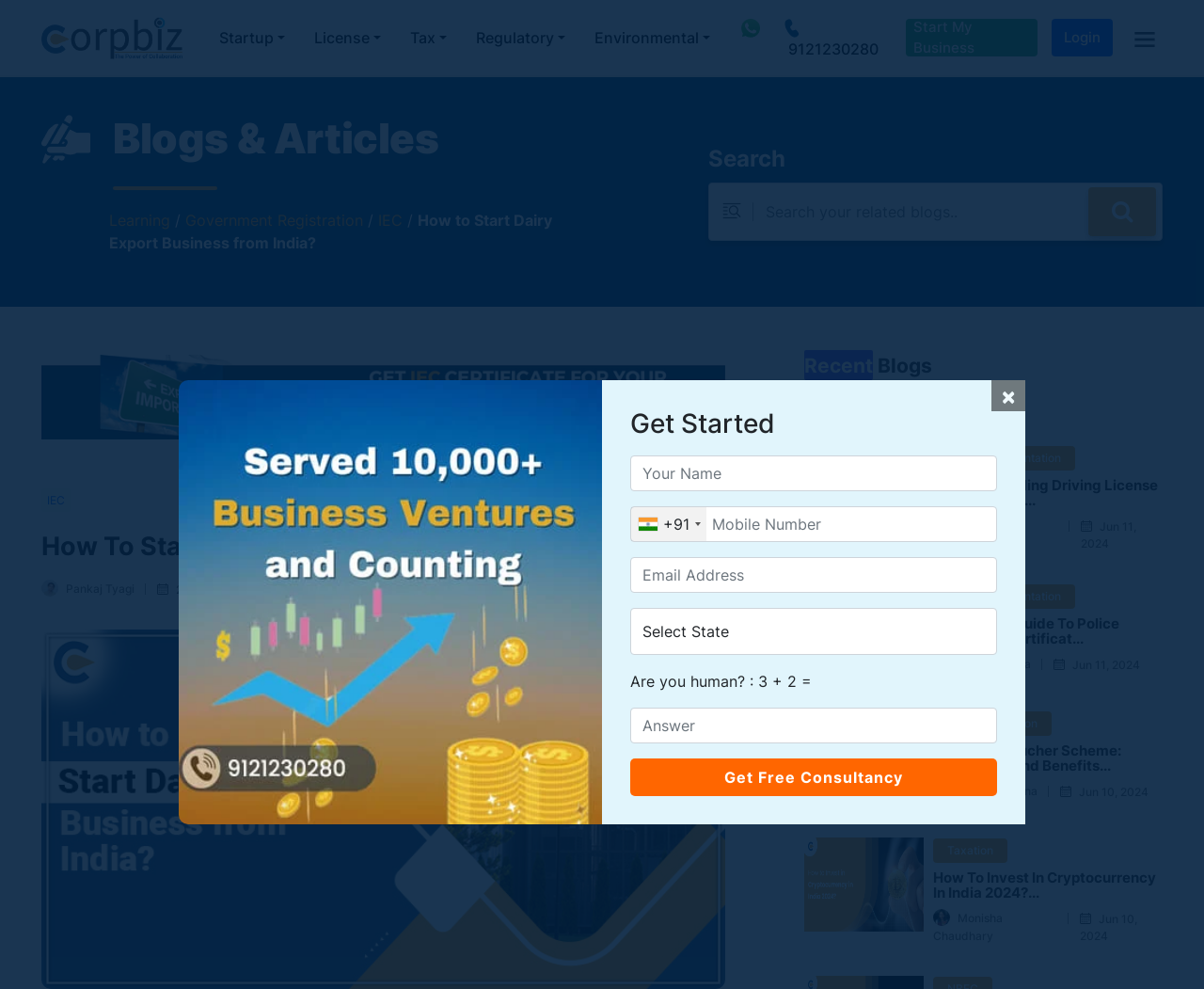Please identify the bounding box coordinates of the element's region that I should click in order to complete the following instruction: "Get started with the business venture". The bounding box coordinates consist of four float numbers between 0 and 1, i.e., [left, top, right, bottom].

[0.523, 0.413, 0.828, 0.445]